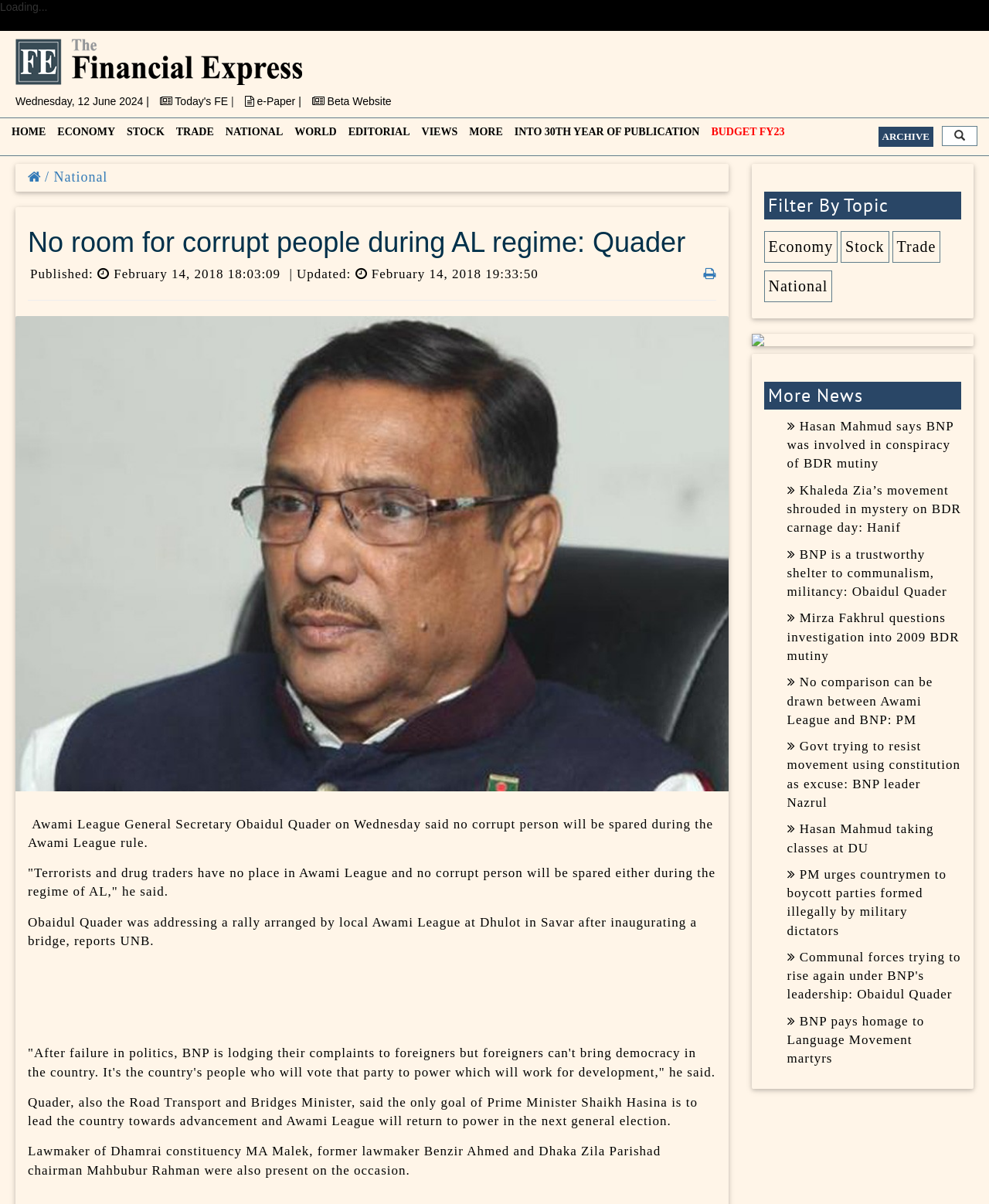Look at the image and give a detailed response to the following question: What is the date of the article?

The answer can be found in the text 'Published: February 14, 2018 18:03:09' which is located in the StaticText element with bounding box coordinates [0.111, 0.222, 0.288, 0.234].